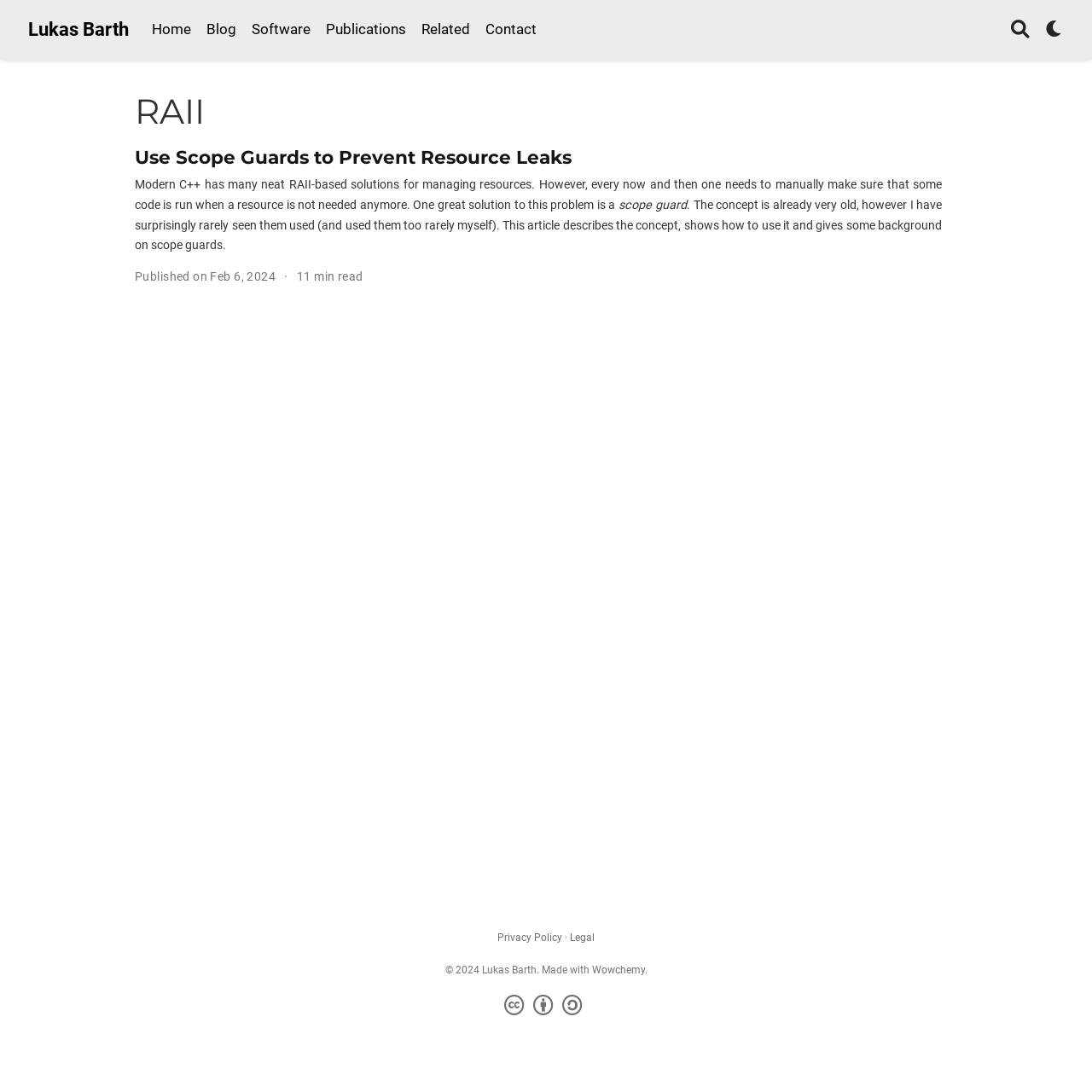Indicate the bounding box coordinates of the clickable region to achieve the following instruction: "search for something."

[0.926, 0.017, 0.943, 0.038]